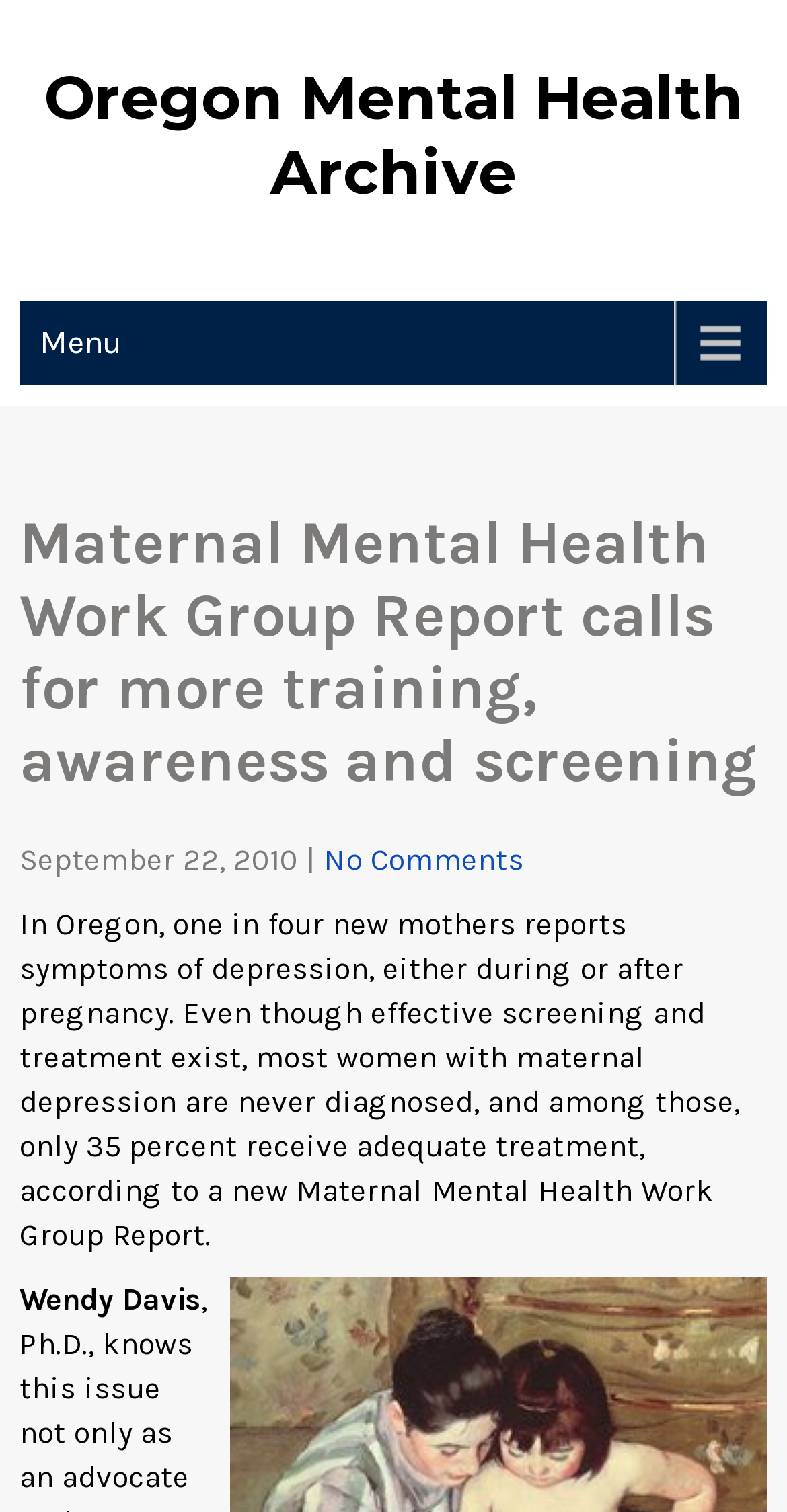Bounding box coordinates are specified in the format (top-left x, top-left y, bottom-right x, bottom-right y). All values are floating point numbers bounded between 0 and 1. Please provide the bounding box coordinate of the region this sentence describes: No Comments

[0.412, 0.556, 0.666, 0.581]